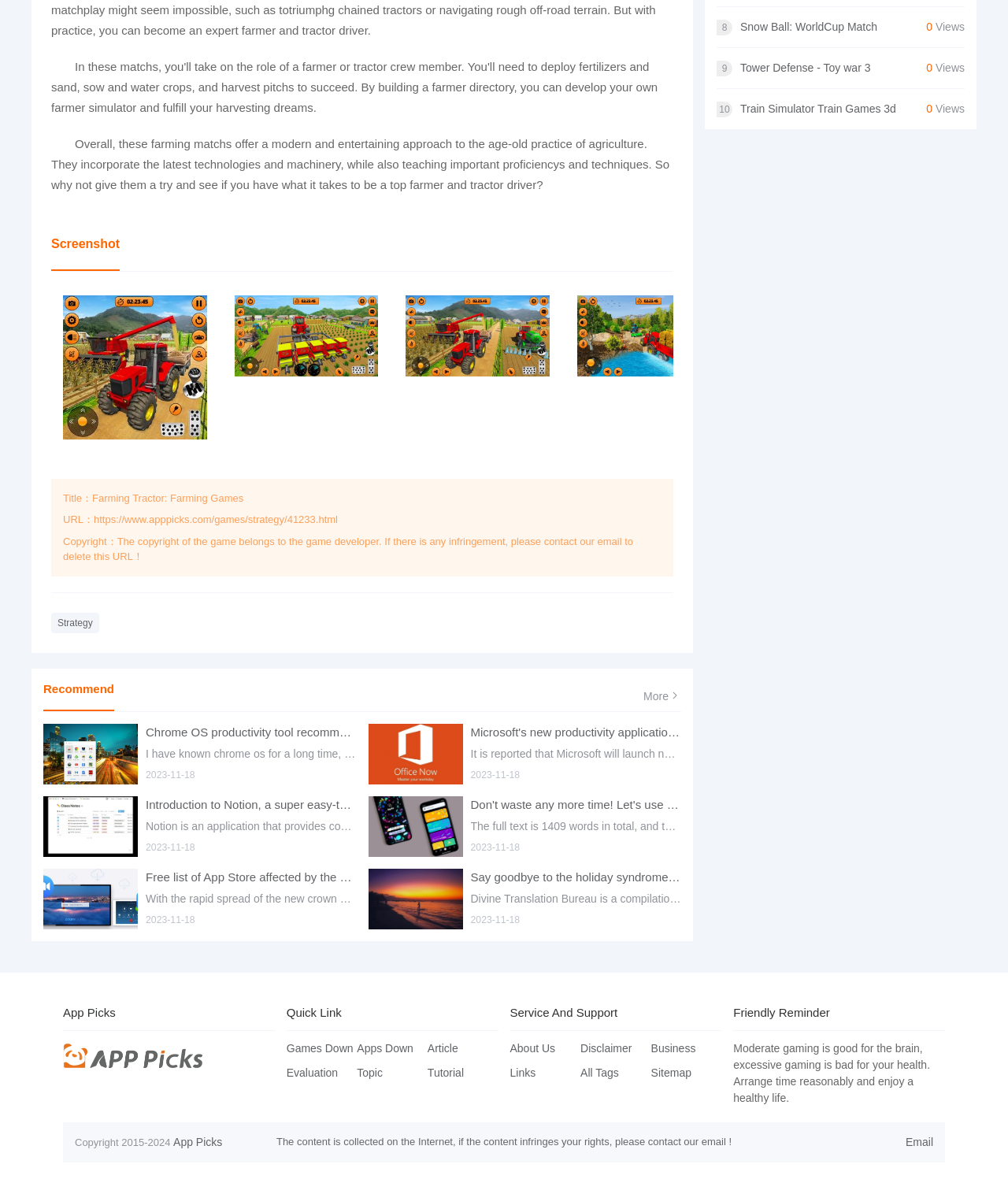Find the bounding box coordinates of the element to click in order to complete the given instruction: "Open the 'Farming Tractor: Farming Games' image."

[0.062, 0.247, 0.205, 0.368]